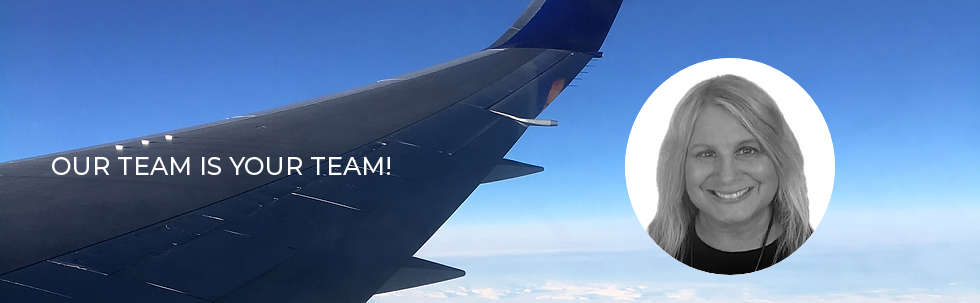What is the shape of the portrait in the image?
Refer to the image and give a detailed response to the question.

A circular portrait of a smiling woman is included in the image, adding a personal touch and emphasizing the human aspect of the team's commitment, which suggests that the shape of the portrait is circular.